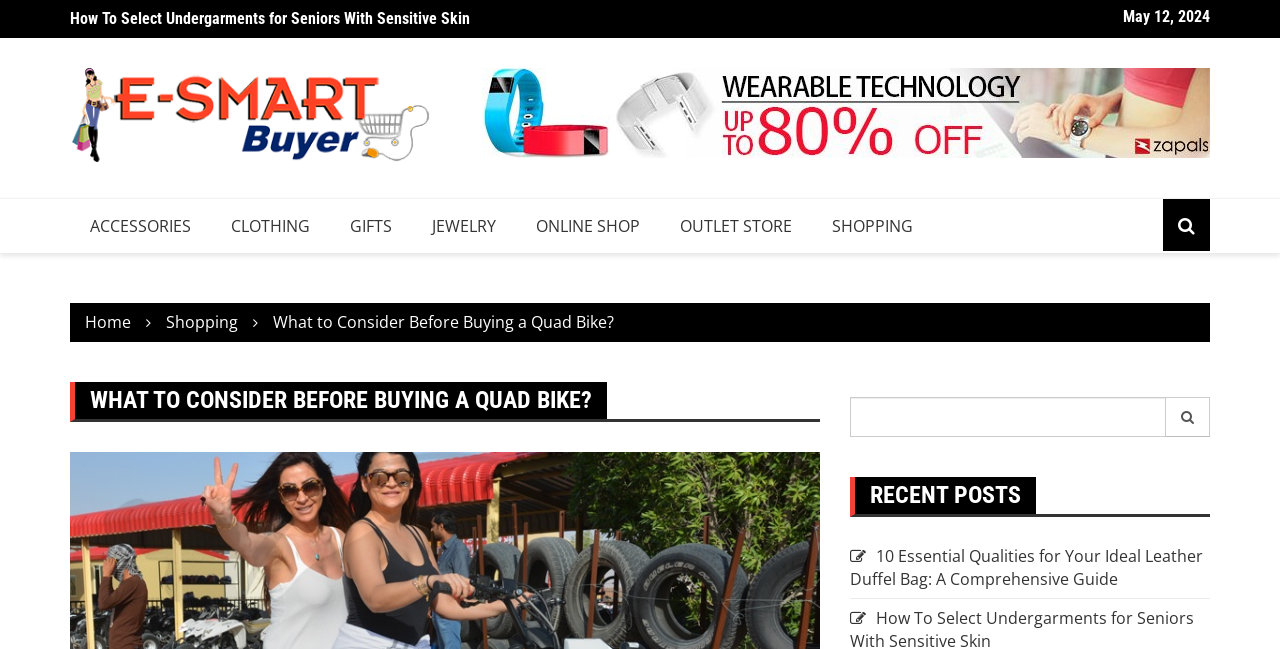What is the category of the link 'CLOTHING'?
Please provide a single word or phrase answer based on the image.

Navigation